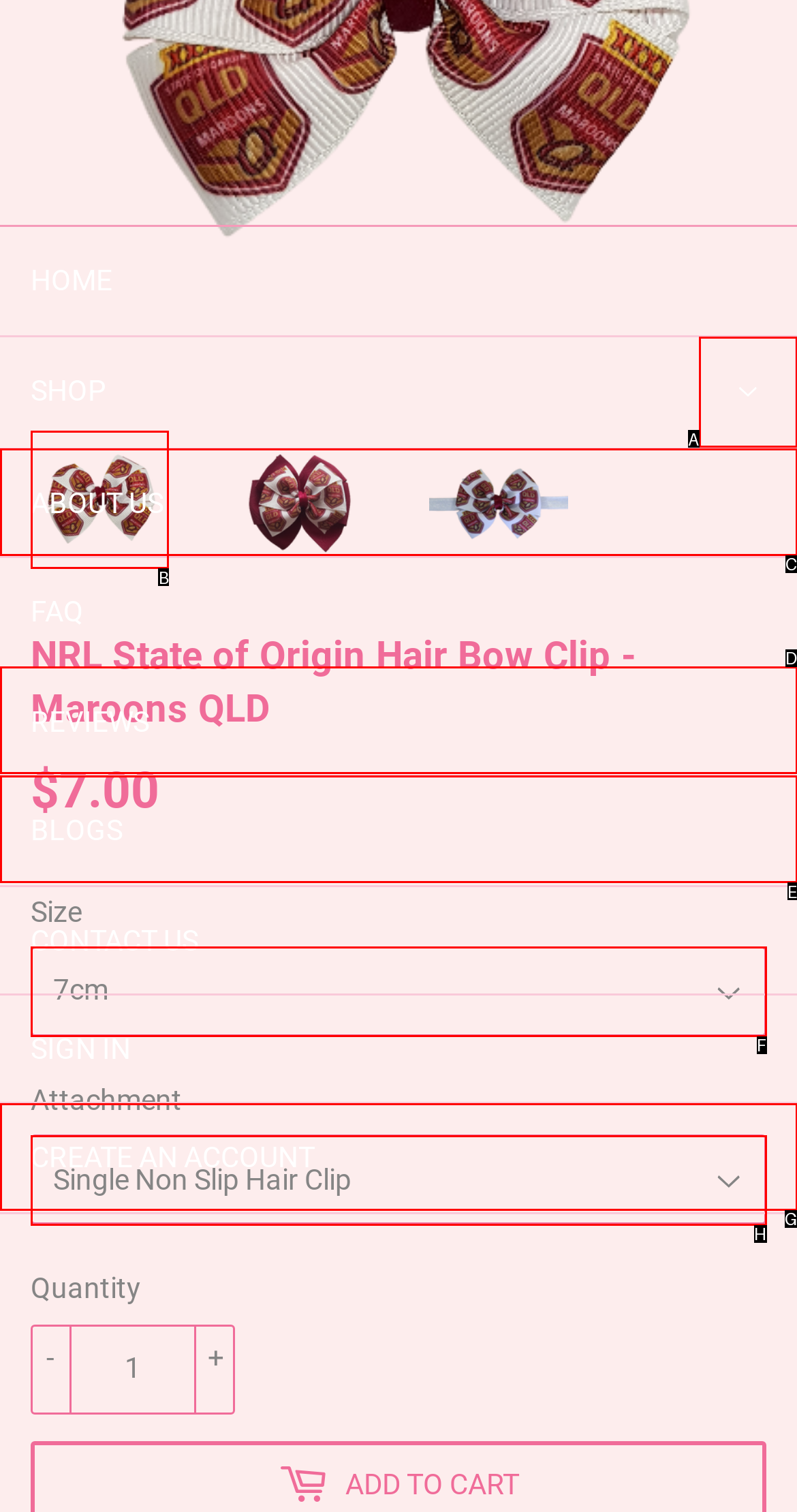Determine which option matches the element description: Blogs
Reply with the letter of the appropriate option from the options provided.

E